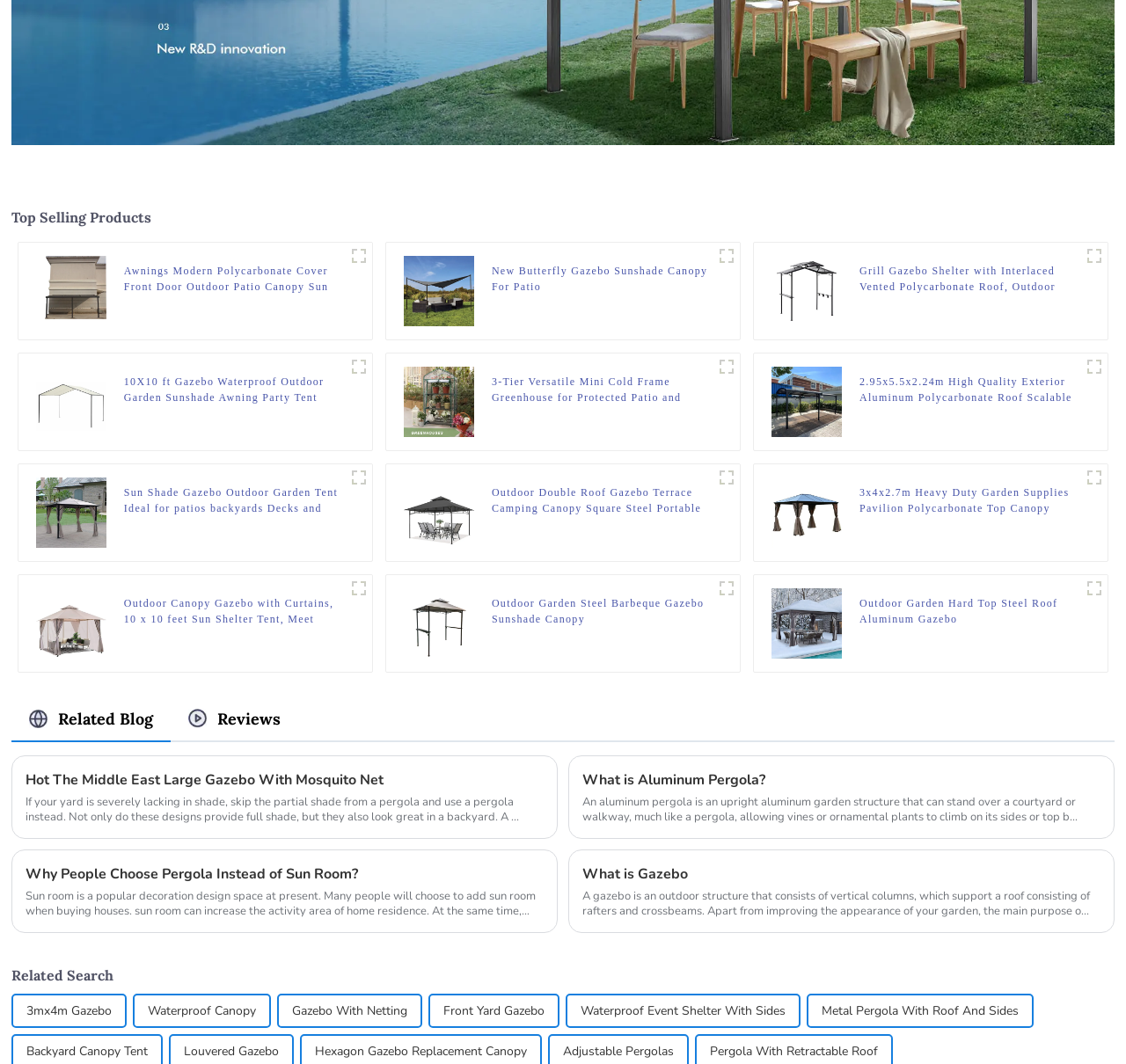What is the product category of the webpage? Refer to the image and provide a one-word or short phrase answer.

Gazebos and Canopies